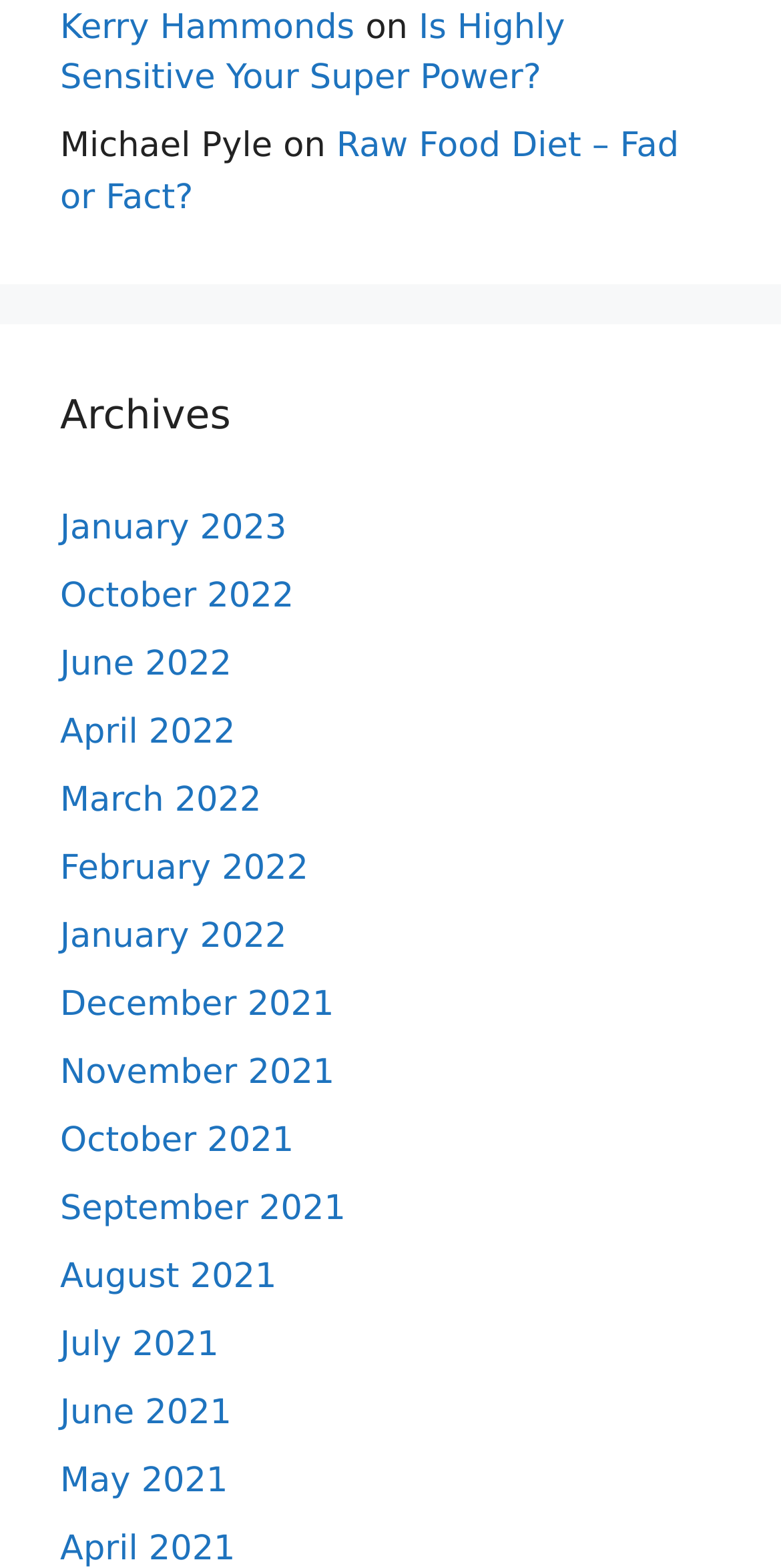How many static text elements are on the webpage?
Please use the visual content to give a single word or phrase answer.

2